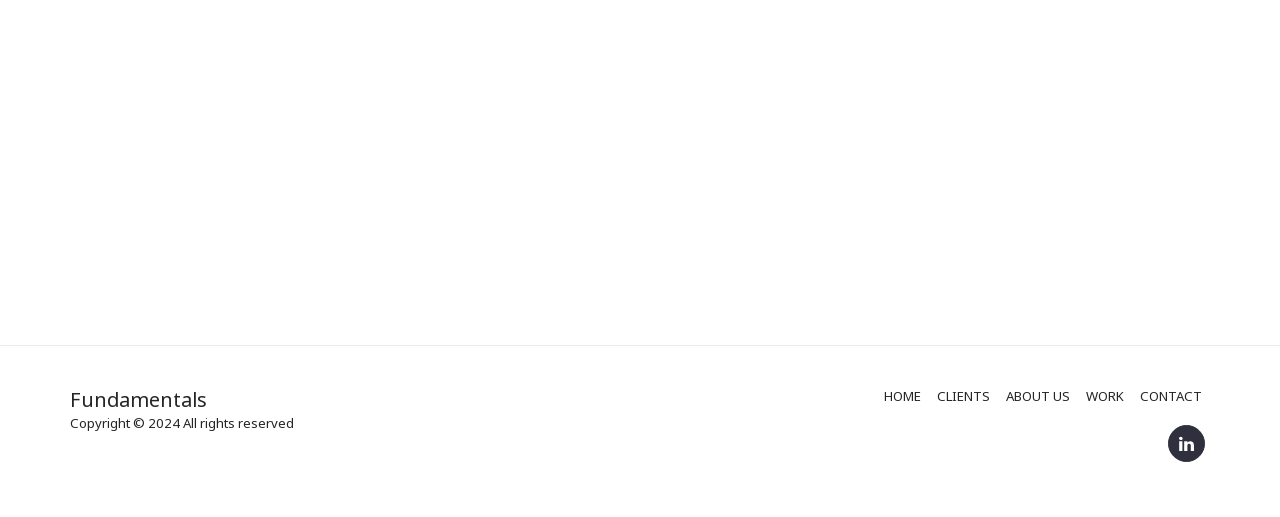Please specify the coordinates of the bounding box for the element that should be clicked to carry out this instruction: "Click the REQUEST QUOTE button". The coordinates must be four float numbers between 0 and 1, formatted as [left, top, right, bottom].

None